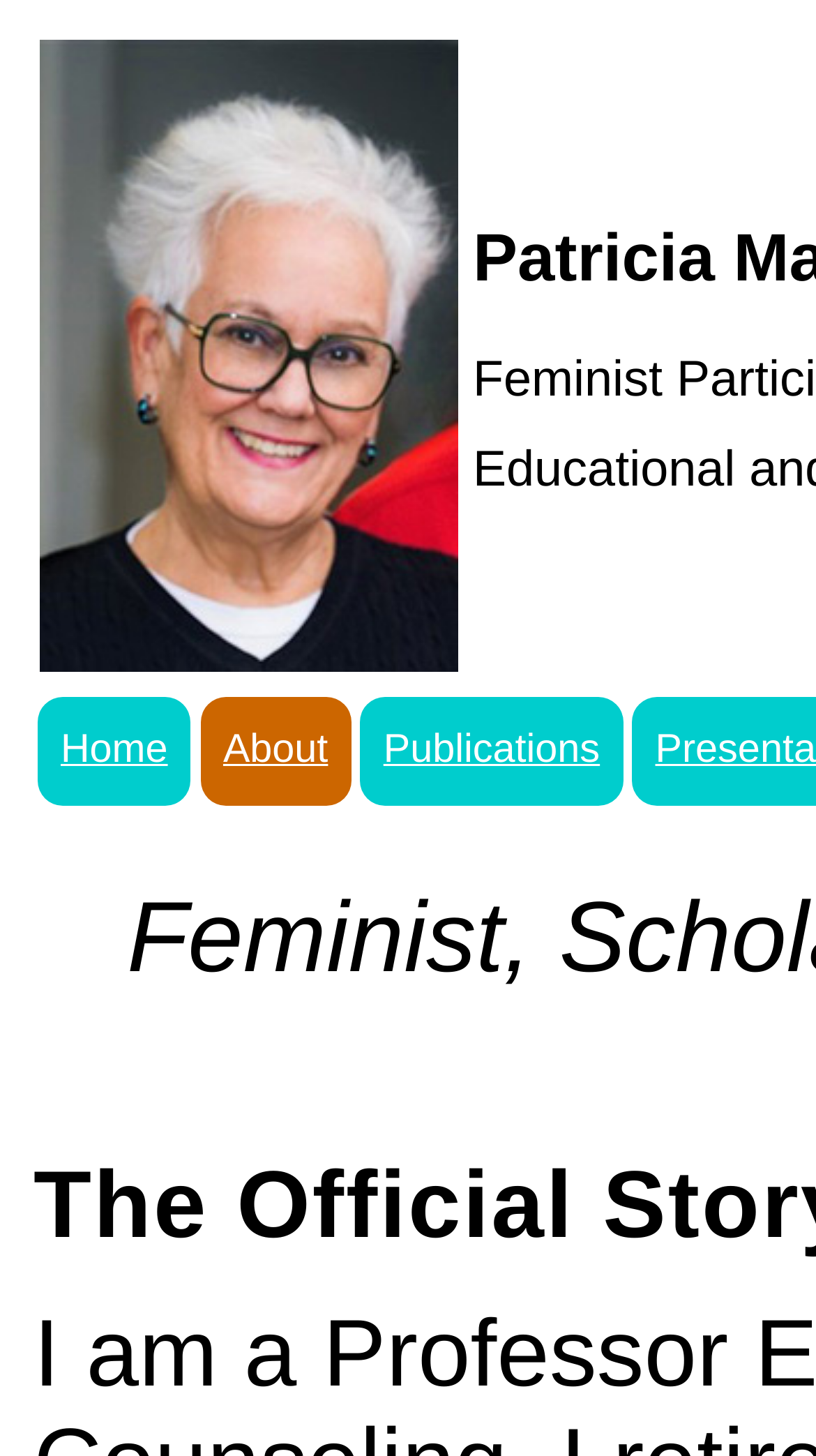Provide the bounding box for the UI element matching this description: "title="Return"".

None